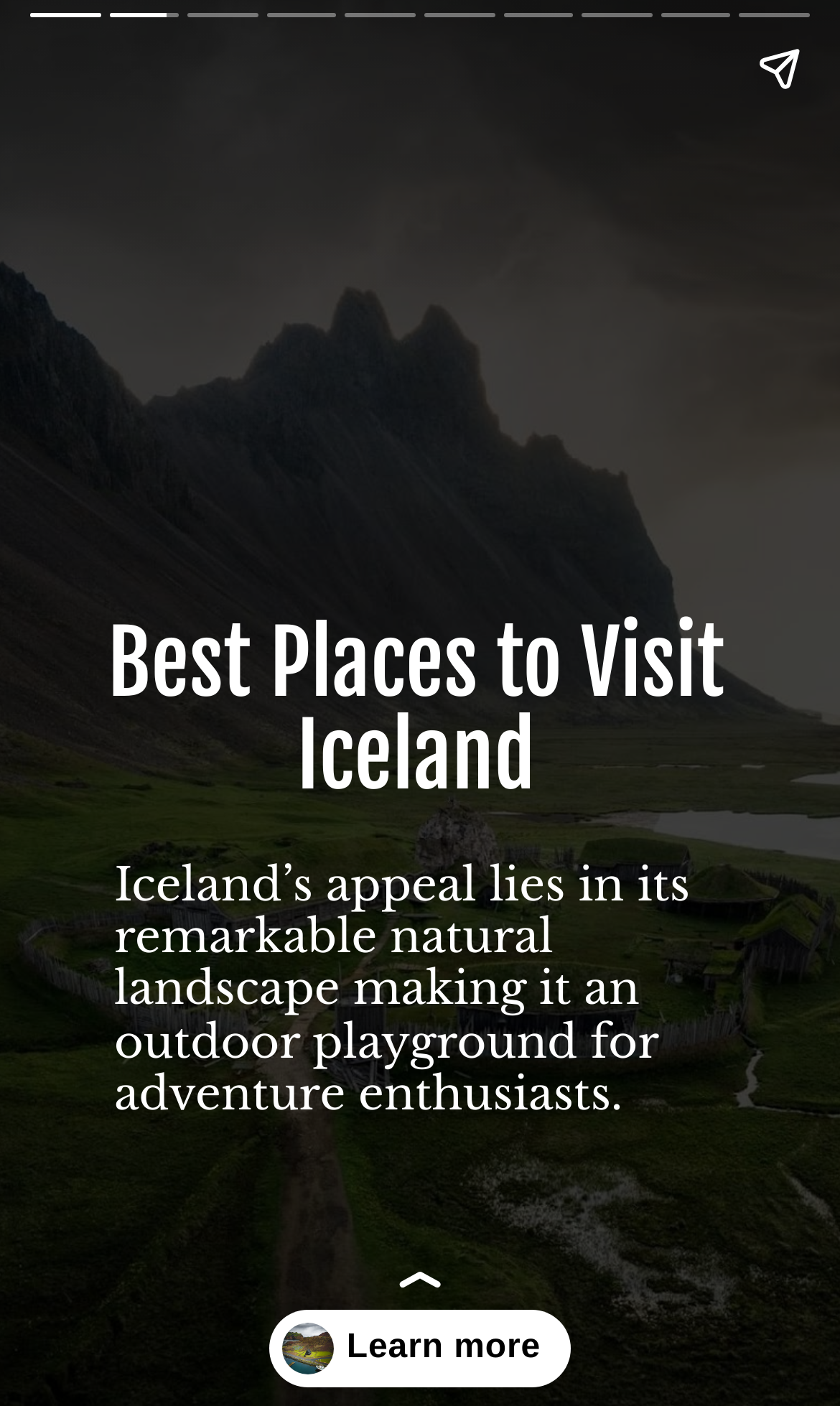What is the main topic of this webpage?
Please respond to the question with a detailed and informative answer.

Based on the heading 'Best Places to Visit Iceland' and the content of the webpage, it is clear that the main topic of this webpage is about unique attractions to visit in Iceland.